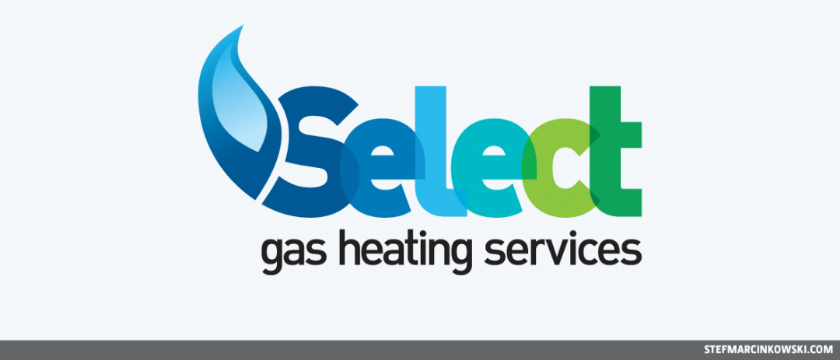Break down the image and provide a full description, noting any significant aspects.

The image showcases a visually striking logo for "Select," a company specializing in gas heating services. The logo features the word "Select" prominently, rendered in a modern, stylized font that uses a vibrant blue and green color palette. The letter "S" is creatively designed to resemble a flame, symbolizing the company's focus on gas heating. Below the company name, the tagline "gas heating services" is presented in a sleek, understated font, emphasizing the professional nature of the services offered. The overall design conveys a sense of efficiency and warmth, aligning with the brand's mission in the energy sector.